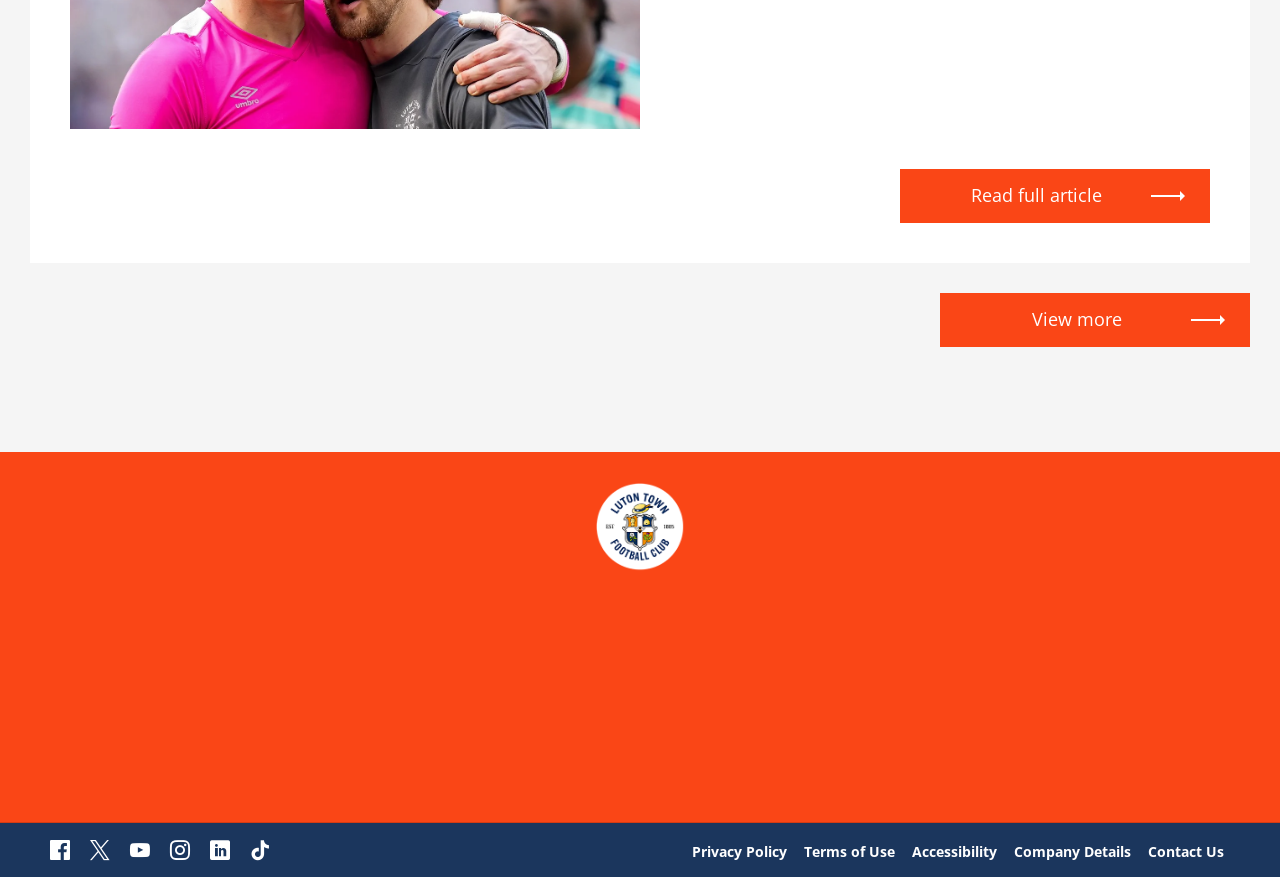How many navigation sections are in the footer?
Provide a one-word or short-phrase answer based on the image.

2